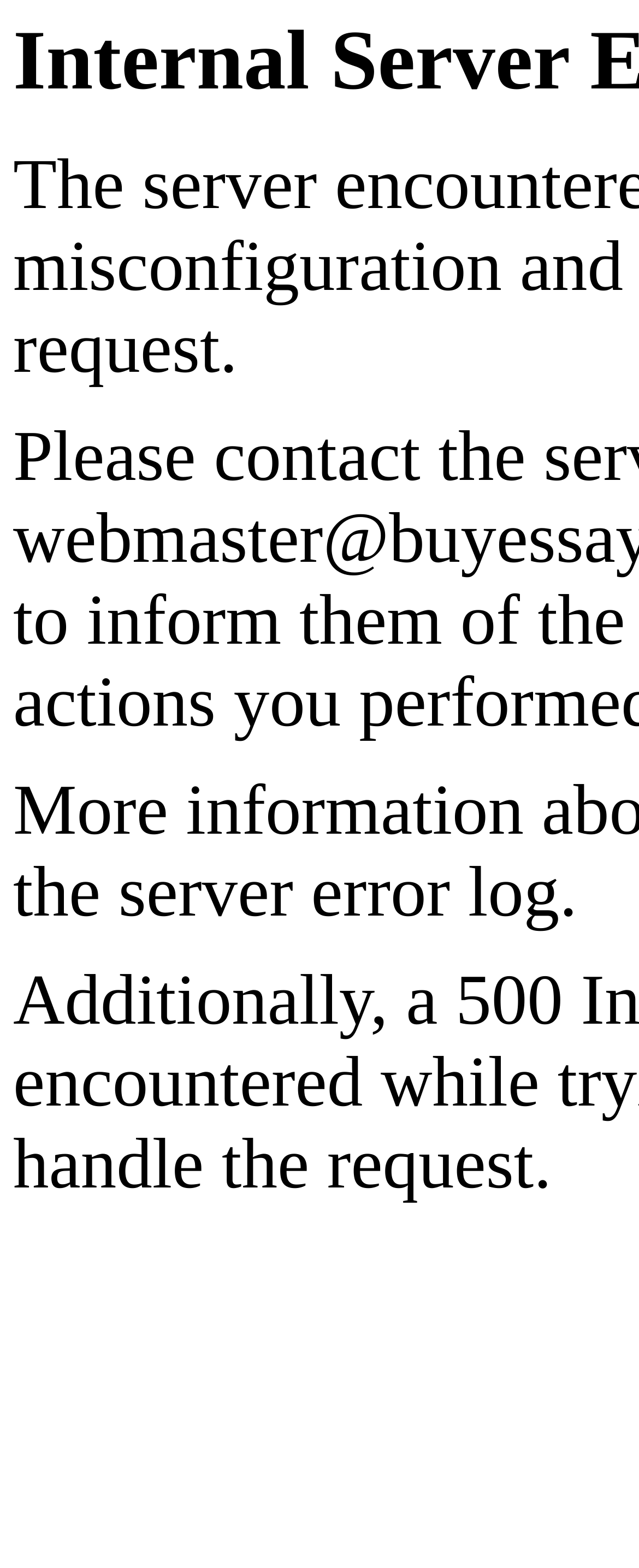What is the primary heading on this webpage?

Internal Server Error